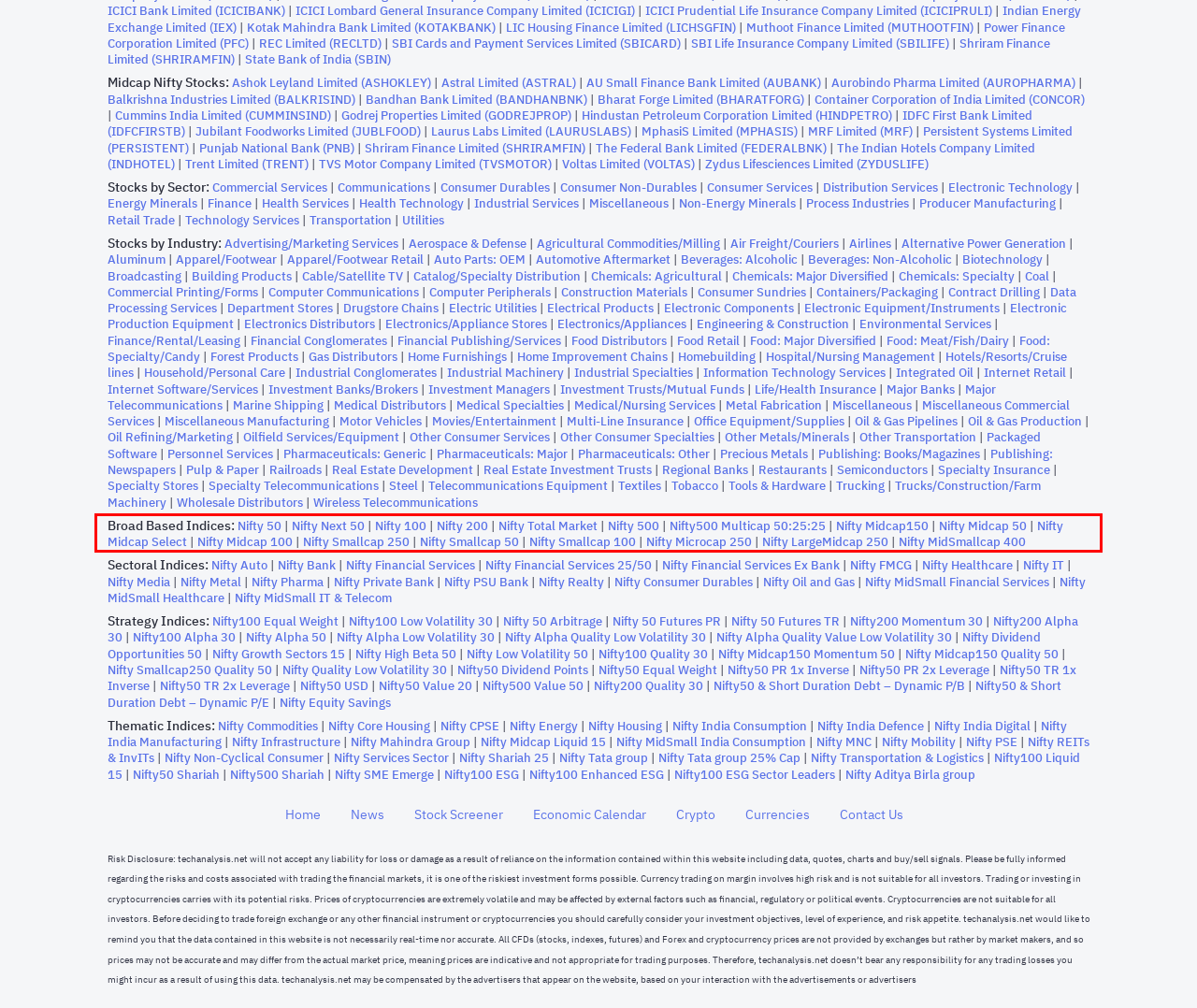Within the screenshot of a webpage, identify the red bounding box and perform OCR to capture the text content it contains.

Broad Based Indices: Nifty 50 | Nifty Next 50 | Nifty 100 | Nifty 200 | Nifty Total Market | Nifty 500 | Nifty500 Multicap 50:25:25 | Nifty Midcap150 | Nifty Midcap 50 | Nifty Midcap Select | Nifty Midcap 100 | Nifty Smallcap 250 | Nifty Smallcap 50 | Nifty Smallcap 100 | Nifty Microcap 250 | Nifty LargeMidcap 250 | Nifty MidSmallcap 400